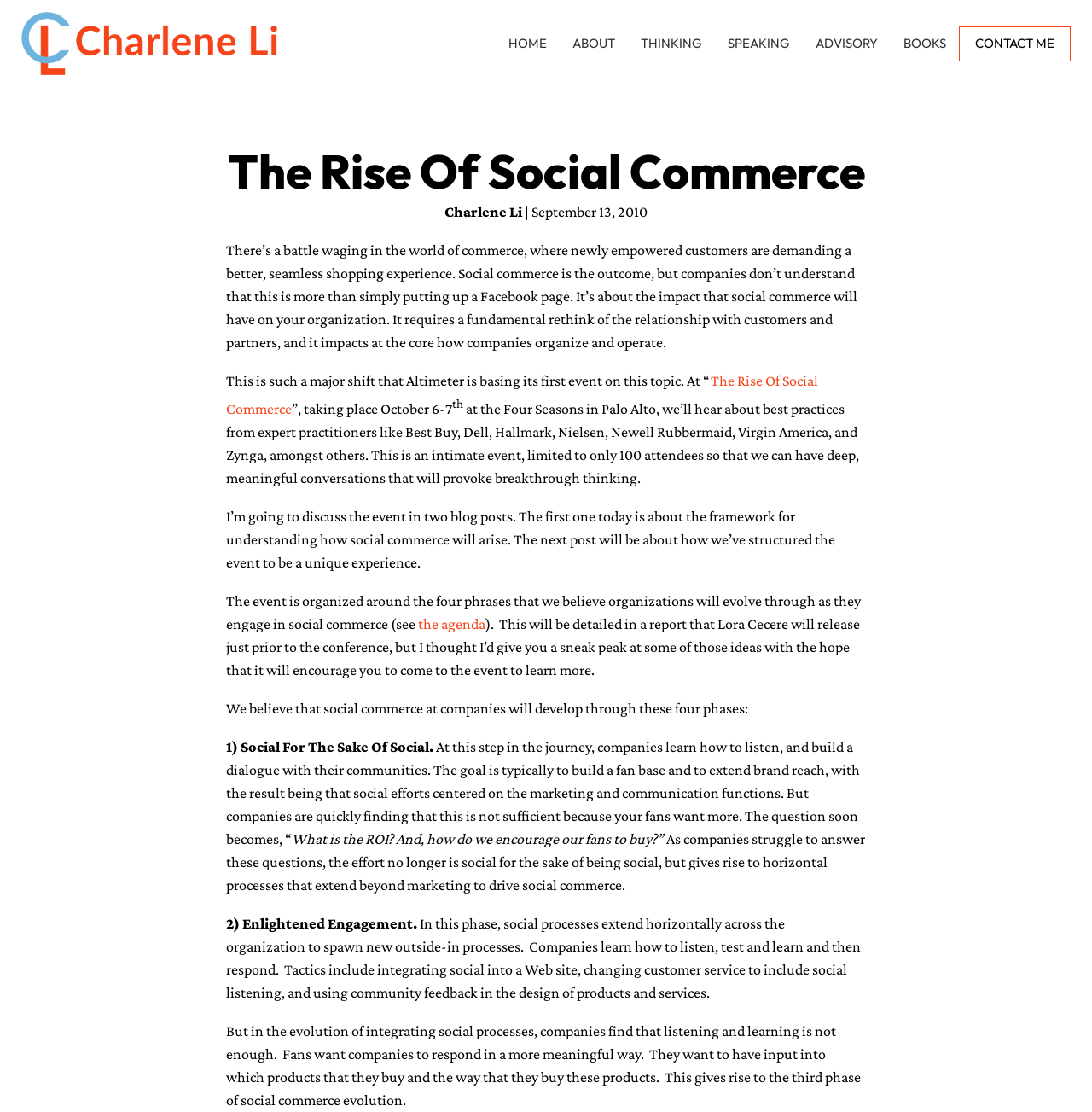Identify the bounding box coordinates for the element you need to click to achieve the following task: "Click the 'The Rise Of Social Commerce' link". The coordinates must be four float values ranging from 0 to 1, formatted as [left, top, right, bottom].

[0.207, 0.335, 0.749, 0.375]